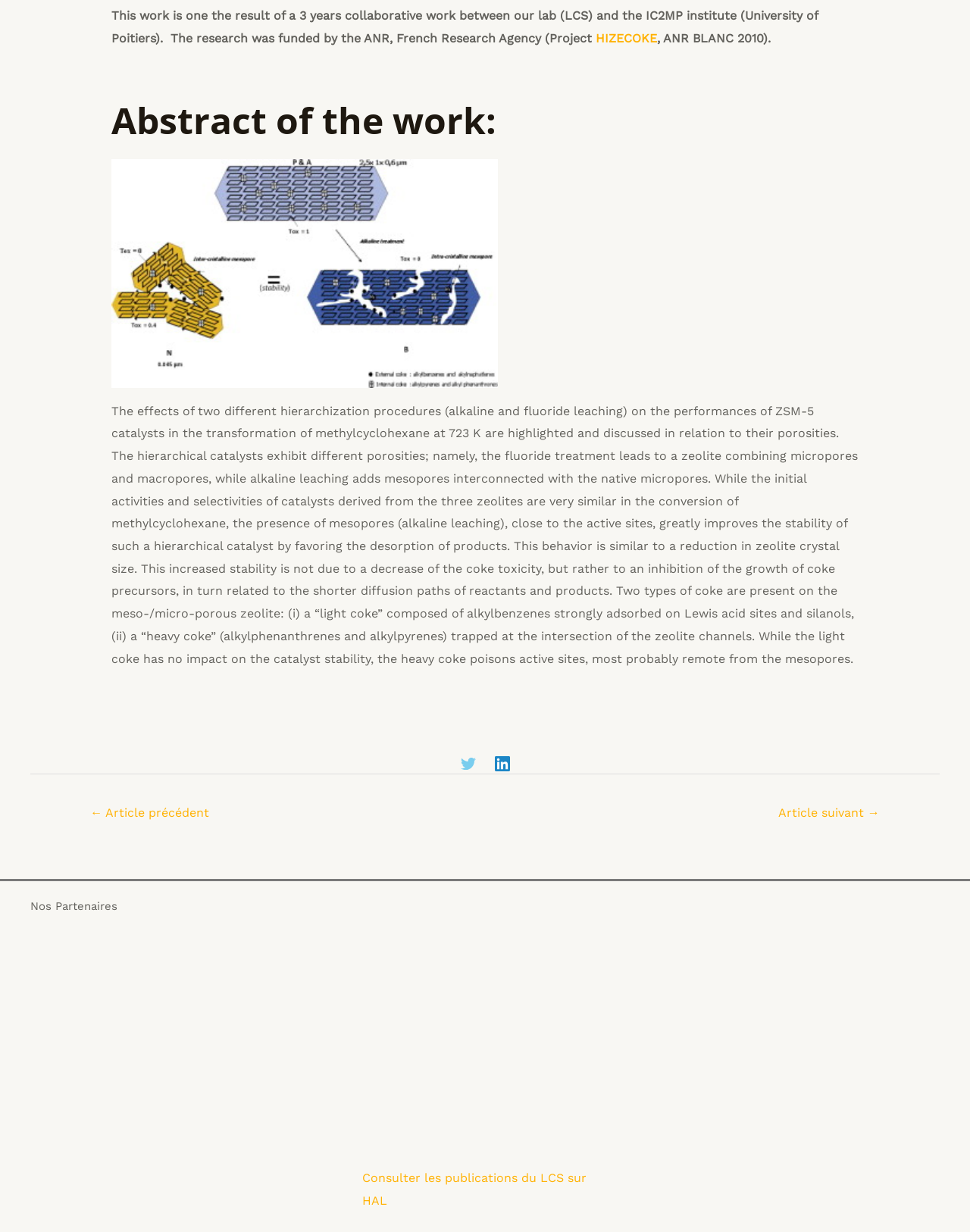Extract the bounding box coordinates of the UI element described by: "Article suivant →". The coordinates should include four float numbers ranging from 0 to 1, e.g., [left, top, right, bottom].

[0.783, 0.65, 0.926, 0.673]